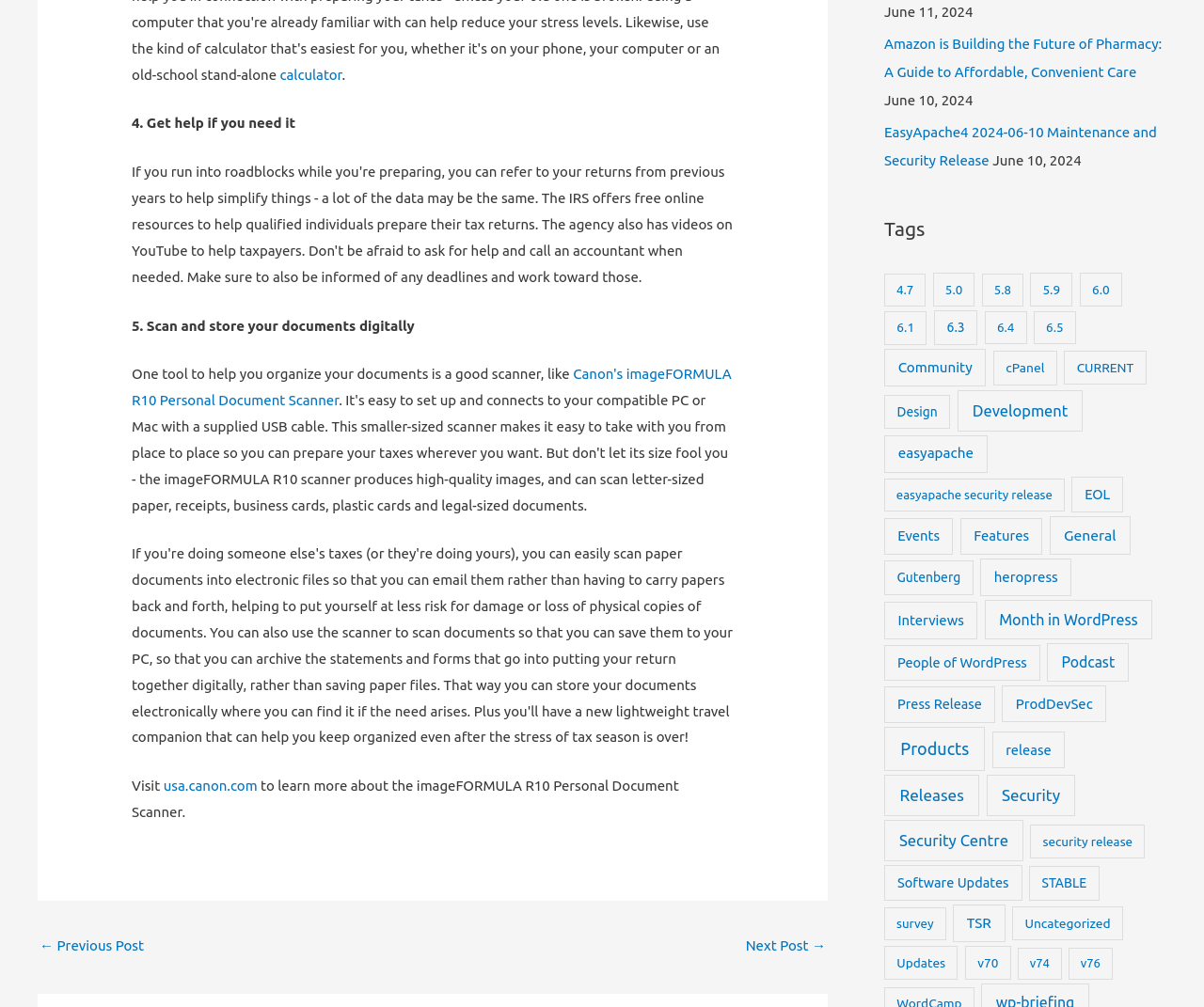Identify the bounding box for the element characterized by the following description: "cPanel".

[0.825, 0.348, 0.878, 0.382]